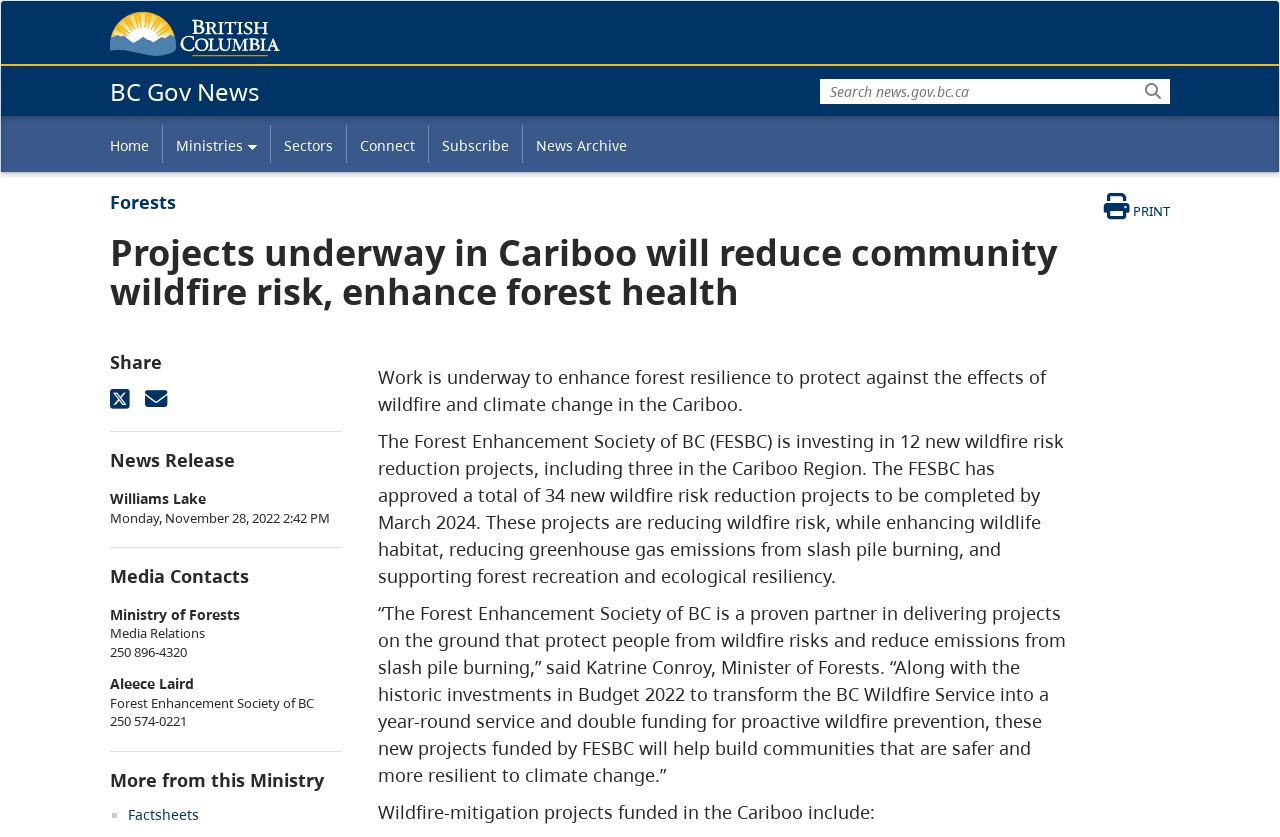Please reply to the following question using a single word or phrase: 
What is the name of the organization investing in wildfire risk reduction projects?

Forest Enhancement Society of BC